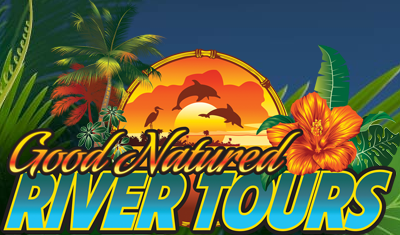Please use the details from the image to answer the following question comprehensively:
What is the name of the company offering eco-friendly tours?

The caption explicitly states that the name of the company is 'Good Natured', which is displayed in flowing script above the bold text 'RIVER TOURS', emphasizing the company's focus on eco-friendly and enjoyable sightseeing experiences.